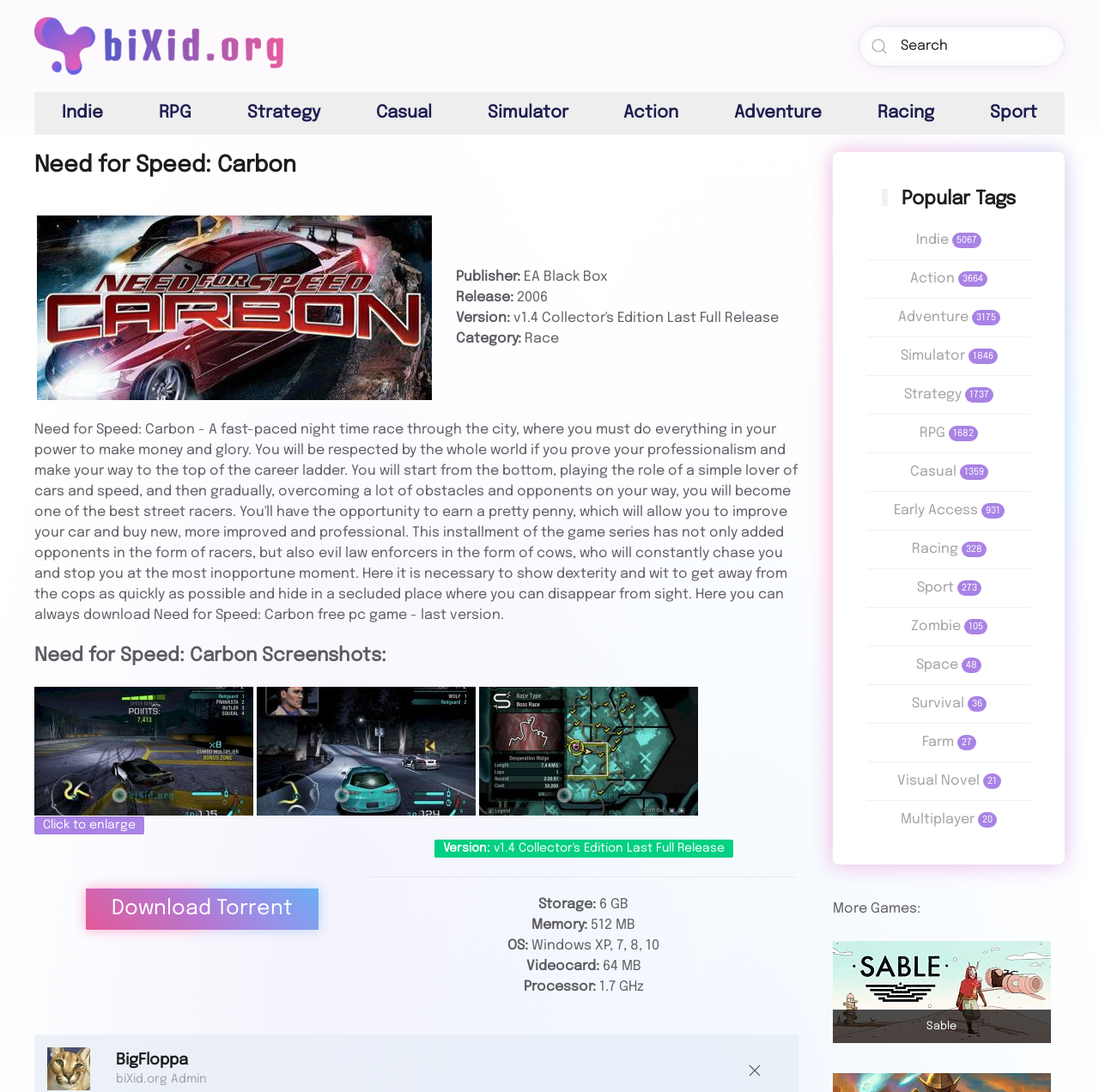Please mark the clickable region by giving the bounding box coordinates needed to complete this instruction: "Browse Indie games".

[0.031, 0.084, 0.119, 0.123]